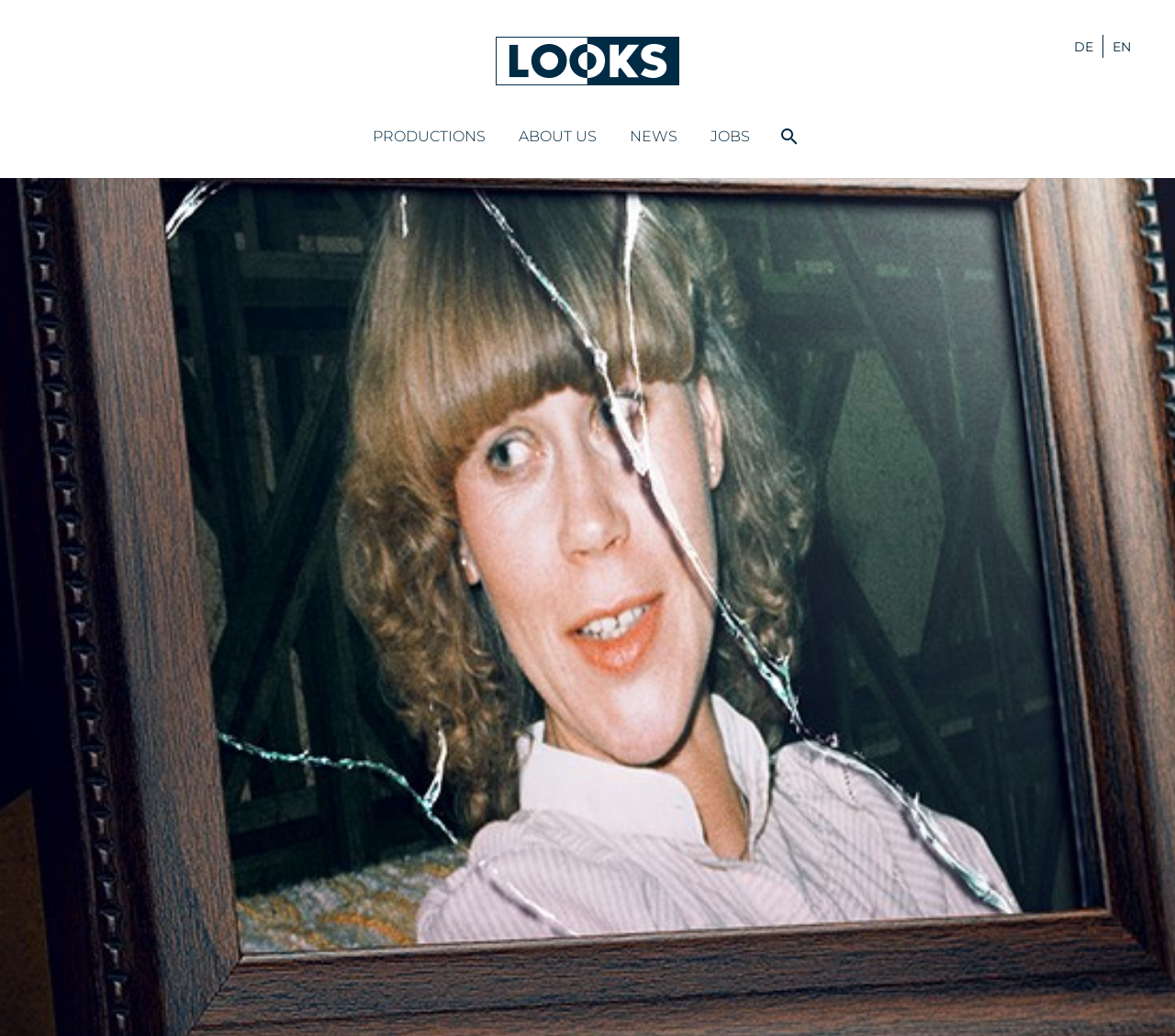Generate a comprehensive description of the webpage.

The webpage is about the documentary "Dig Deeper - The Disappearance of Birgit Meier" and appears to be a production company's website, LOOKSfilm. At the top right corner, there are two language options, "DE" and "EN", which suggest that the website is available in German and English. 

Below the language options, there are two instances of the LOOKSfilm logo, positioned side by side, taking up a significant portion of the top section. 

The main navigation menu is located below the logo, with five options: "PRODUCTIONS", "ABOUT US", "NEWS", "JOBS", and a social media icon. These links are aligned horizontally and are positioned roughly in the middle of the webpage.